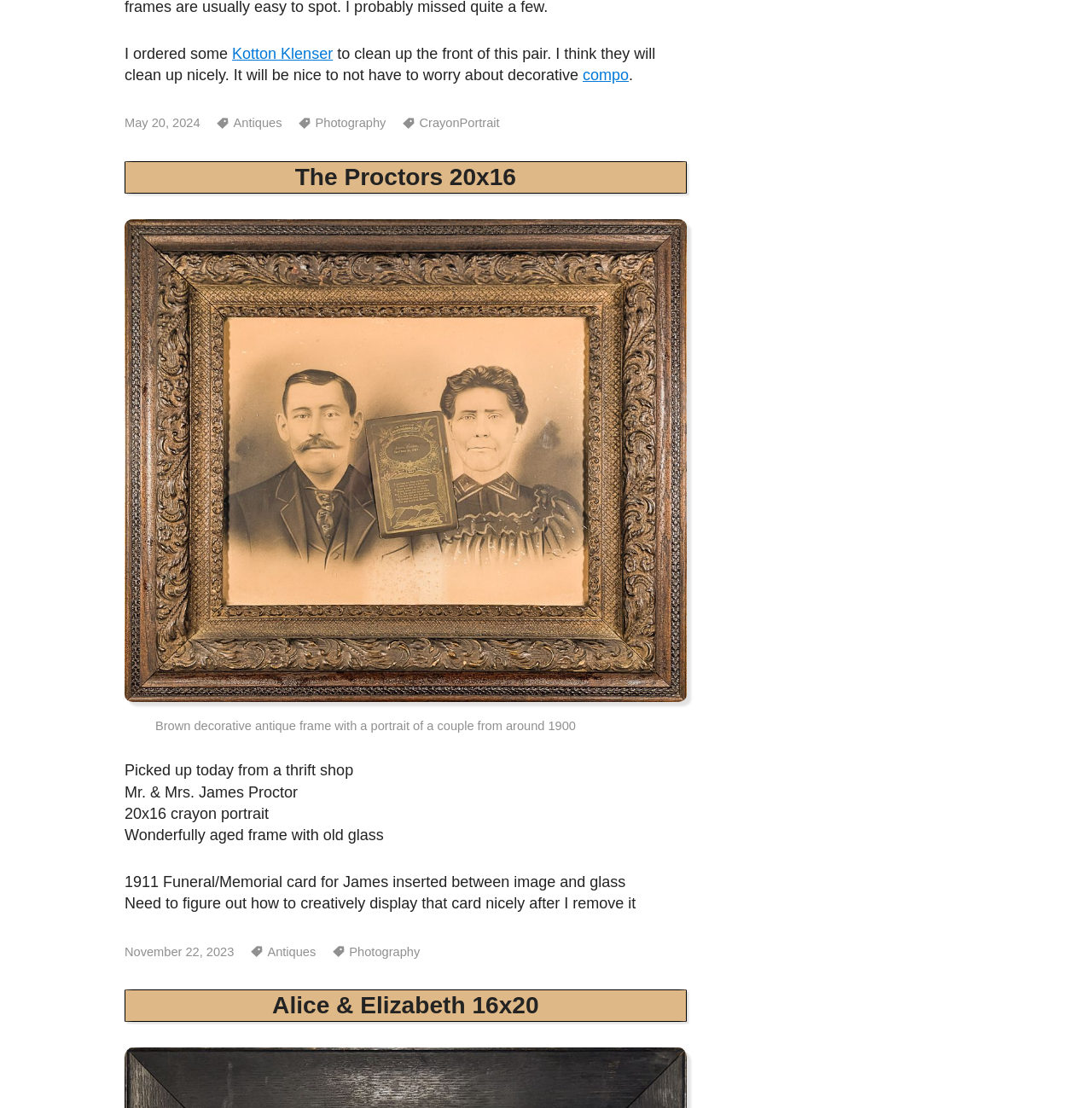Determine the bounding box coordinates of the area to click in order to meet this instruction: "Go to 'Alice & Elizabeth 16x20'".

[0.114, 0.893, 0.629, 0.922]